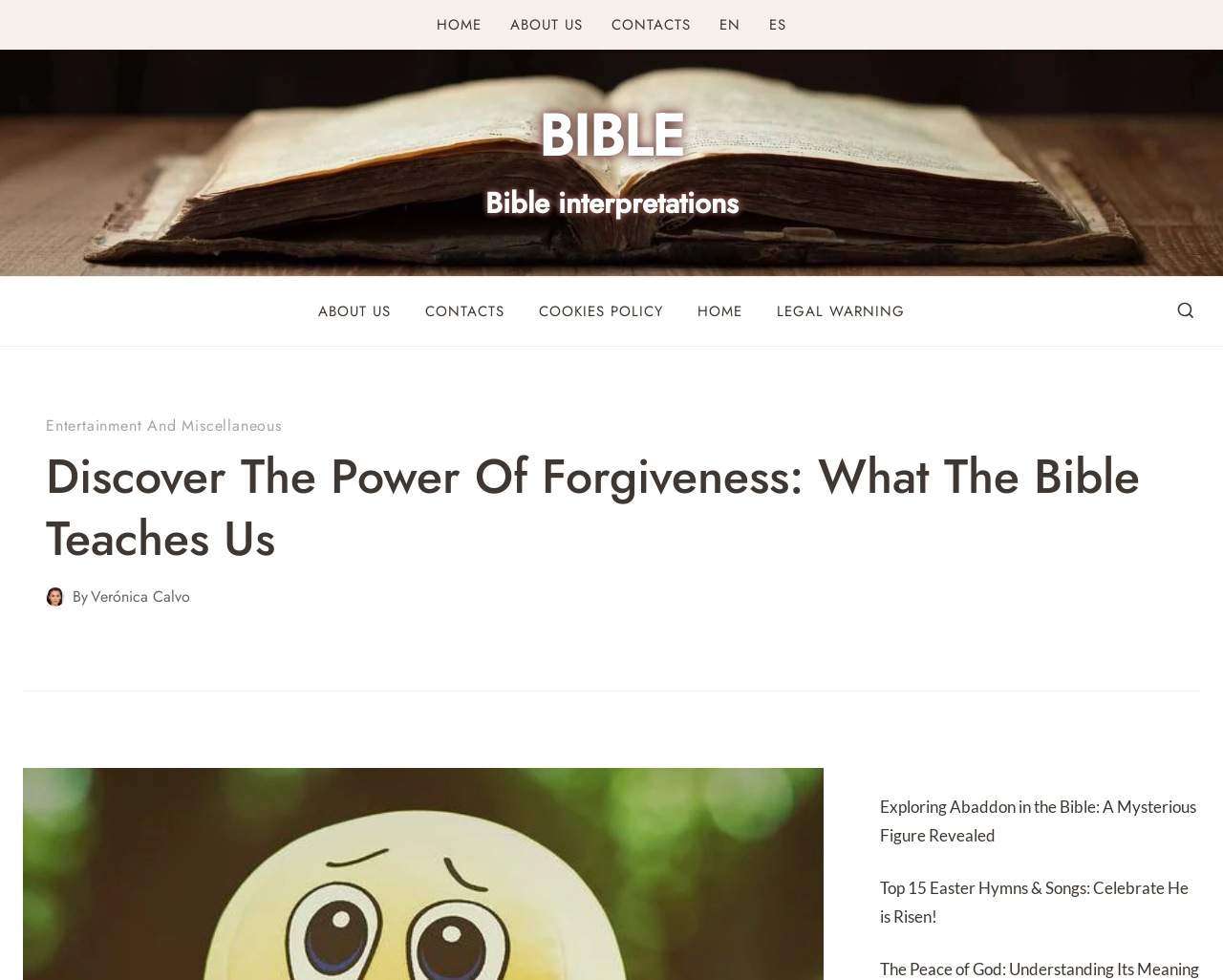Find the bounding box coordinates of the clickable area that will achieve the following instruction: "read about bible interpretations".

[0.396, 0.104, 0.604, 0.228]